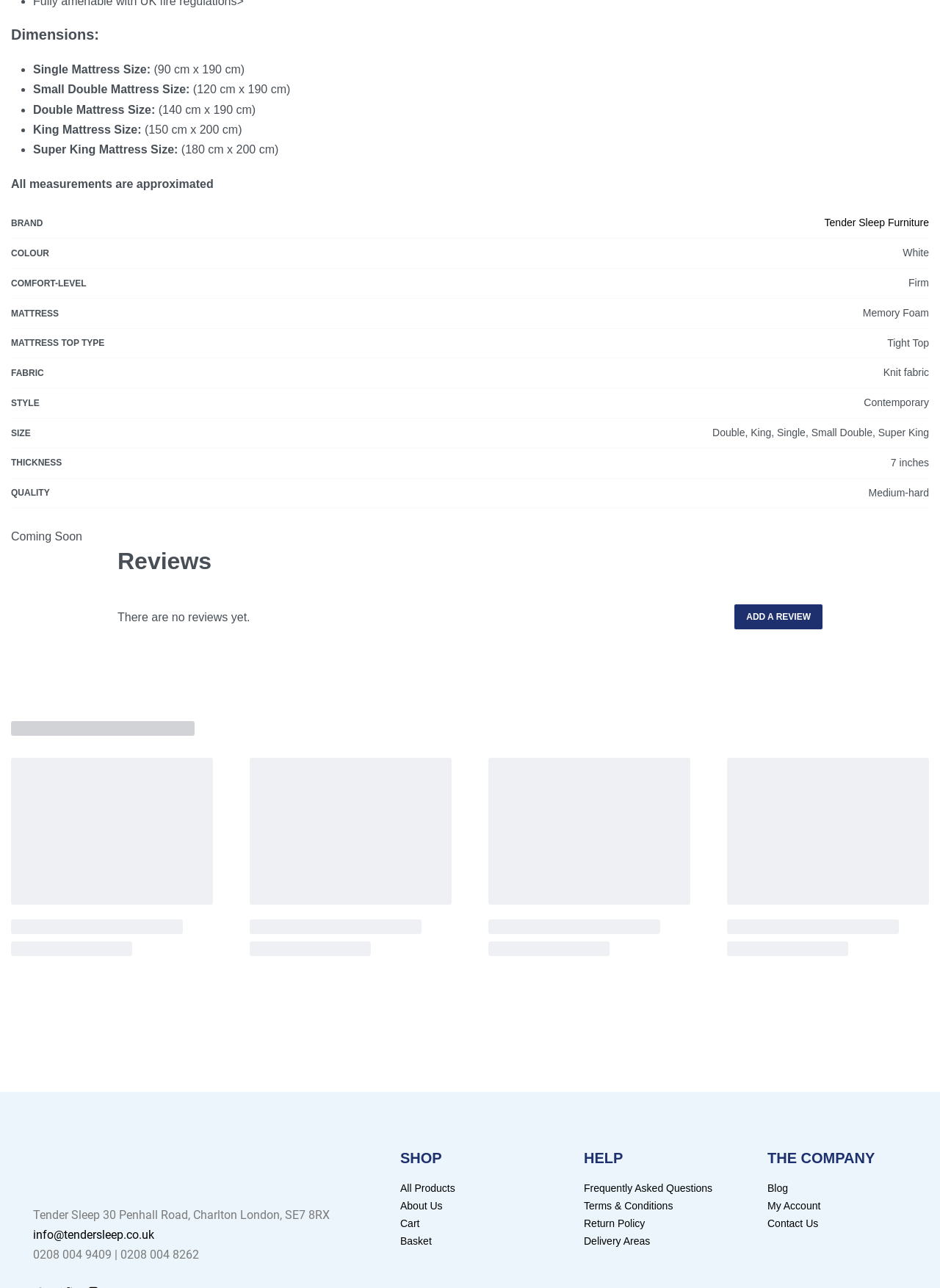Determine the bounding box coordinates of the clickable region to carry out the instruction: "Click on the 'Tender Sleep Furniture' link".

[0.877, 0.168, 0.988, 0.178]